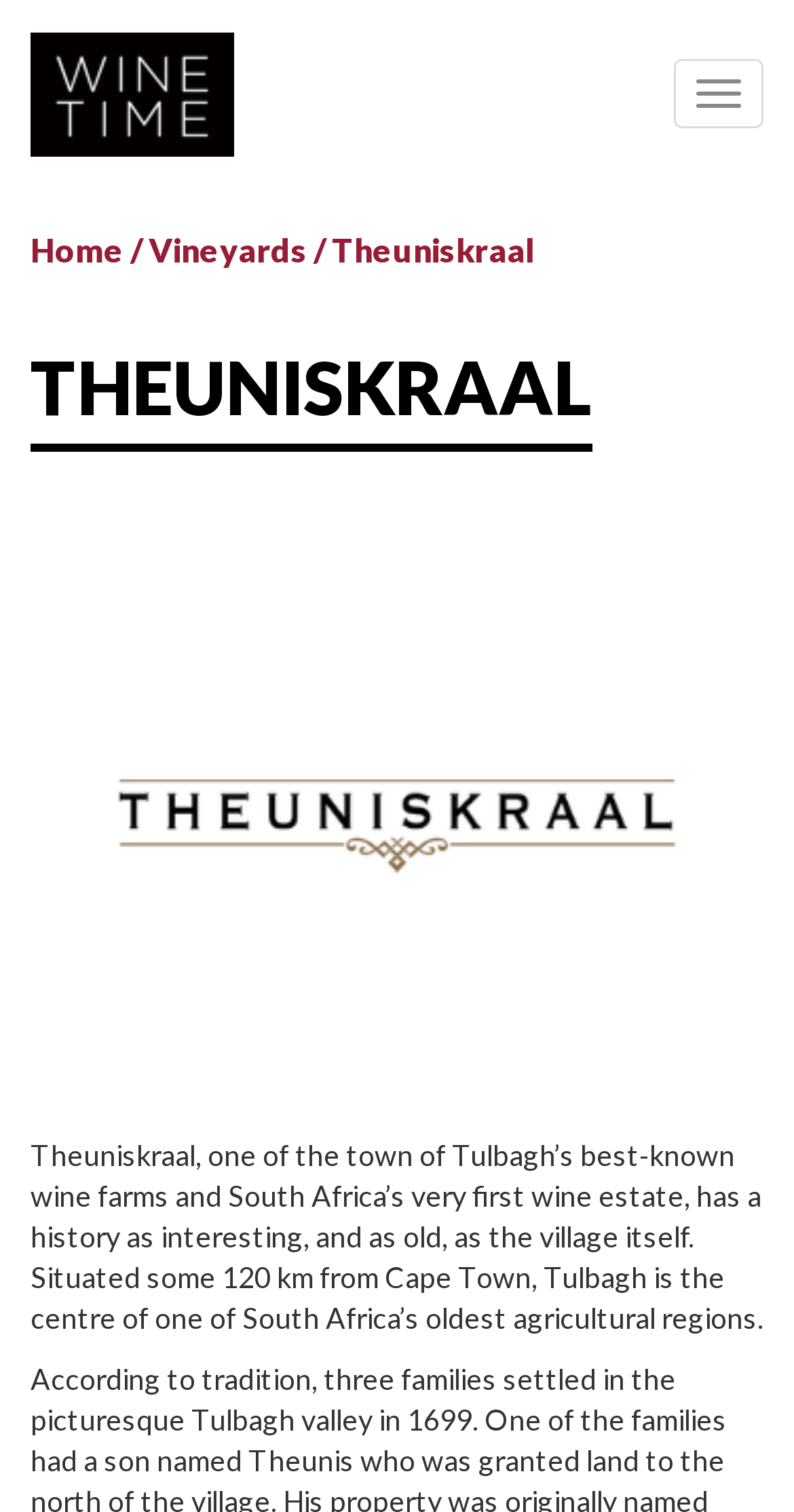Using the details from the image, please elaborate on the following question: What type of estate is Theuniskraal?

I found the answer by reading the static text that describes the wine farm, which mentions that 'Theuniskraal... is South Africa’s very first wine estate'.